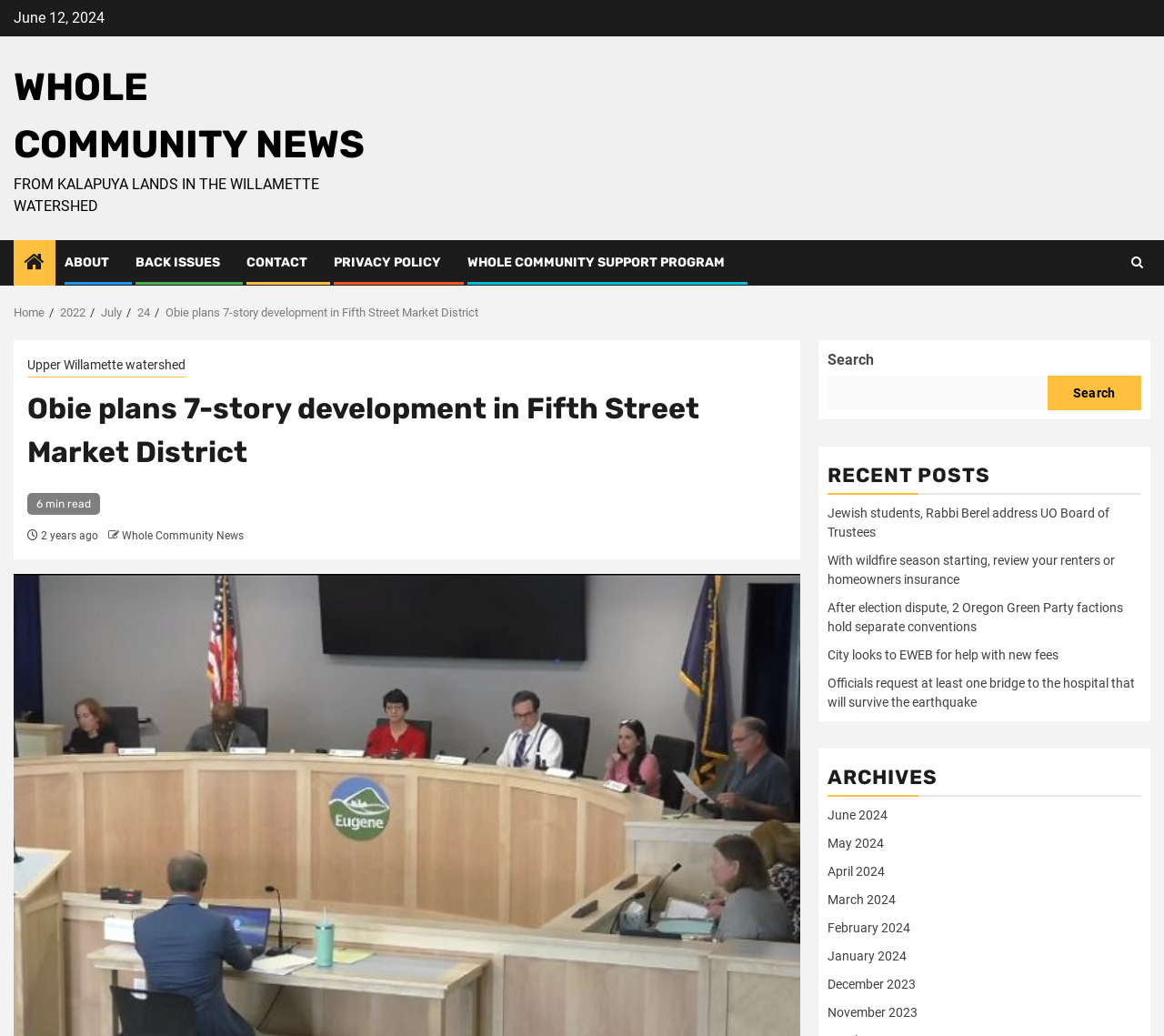Write an elaborate caption that captures the essence of the webpage.

This webpage appears to be a news article from Whole Community News, with a focus on community development. At the top of the page, there is a date "June 12, 2024" and a link to the publication's name. Below this, there is a tagline "FROM KALAPUYA LANDS IN THE WILLAMETTE WATERSHED".

The main content of the page is an article titled "Obie plans 7-story development in Fifth Street Market District", which takes up most of the page. The article has a heading, a brief description, and a "6 min read" indicator. There is also a link to the "Upper Willamette watershed" and a mention of the article being "2 years ago".

To the right of the article, there is a navigation menu with links to "Home", "2022", "July", and "24", which appears to be a breadcrumb trail. Below this, there is a search bar with a "Search" button.

Further down the page, there is a section titled "RECENT POSTS" with five links to other news articles, including "Jewish students, Rabbi Berel address UO Board of Trustees" and "City looks to EWEB for help with new fees".

At the bottom of the page, there is an "ARCHIVES" section with links to monthly archives from June 2024 to November 2023. There are also several links to other pages, including "ABOUT", "BACK ISSUES", "CONTACT", and "PRIVACY POLICY", which are located at the top of the page.